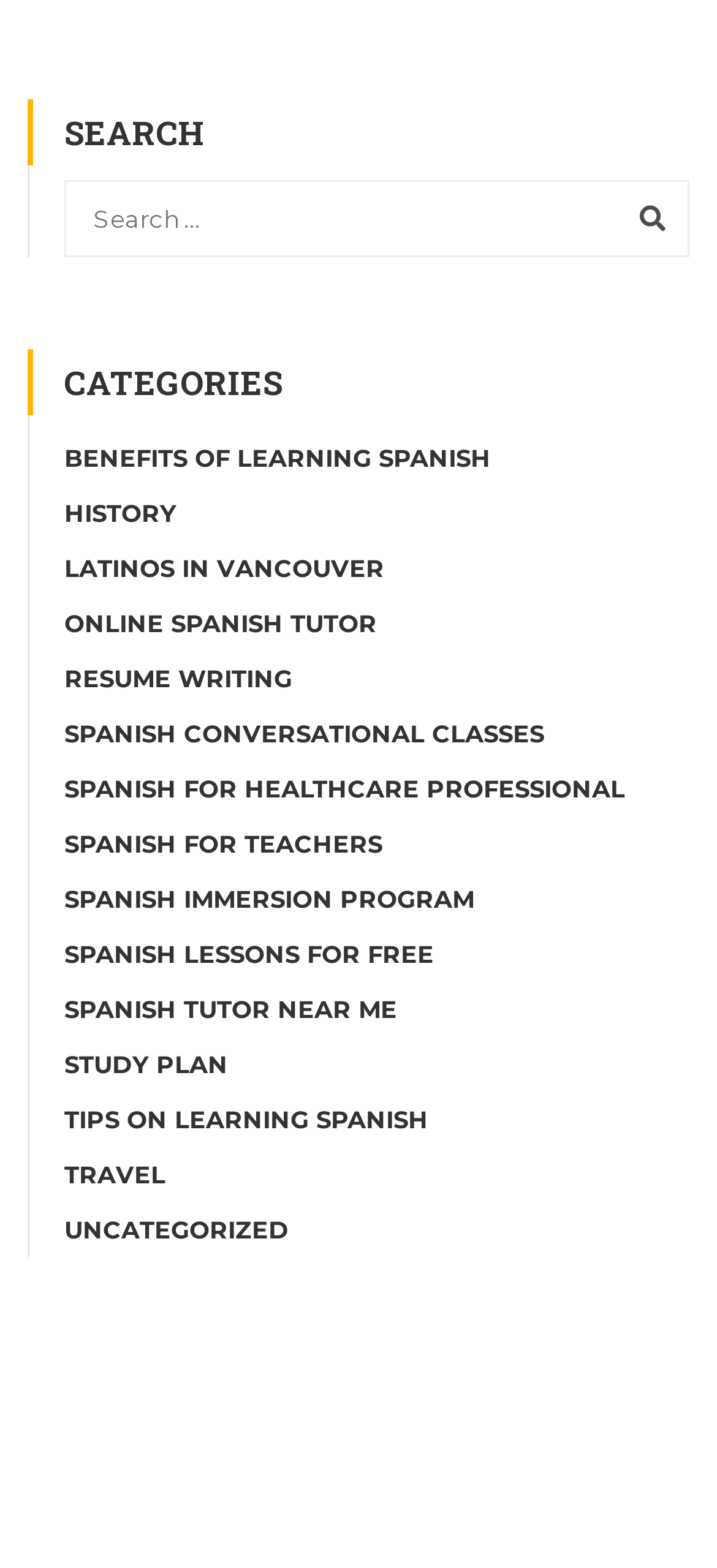What is the last category listed?
Look at the webpage screenshot and answer the question with a detailed explanation.

I looked at the list of links under the 'CATEGORIES' heading and found that the last link is labeled 'UNCATEGORIZED'.